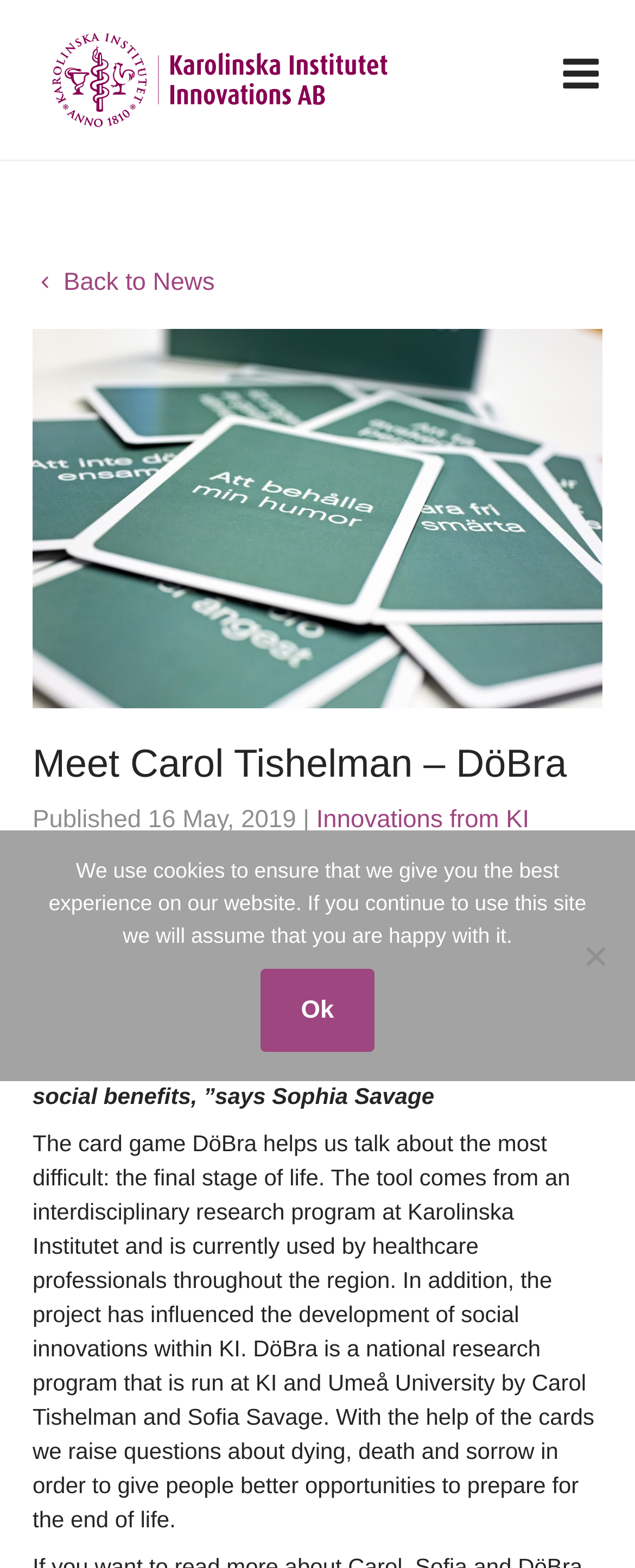Please provide a detailed answer to the question below based on the screenshot: 
What is the name of the research program that DöBra is a part of?

From the text, it is mentioned that 'DöBra is a national research program that is run at KI and Umeå University by Carol Tishelman and Sofia Savage.' Therefore, the name of the research program that DöBra is a part of is DöBra itself.